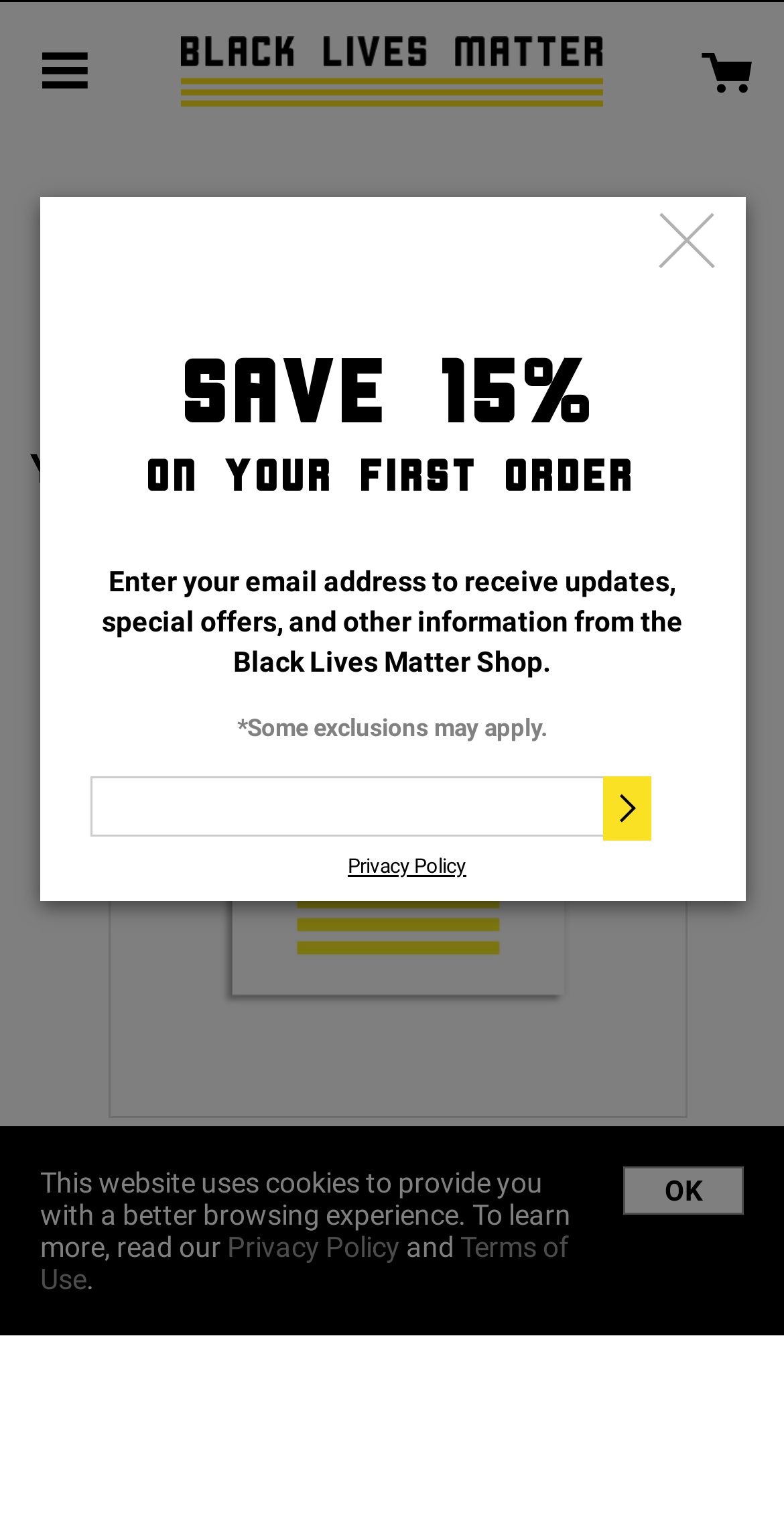What is the name of the organization on the webpage?
Based on the image, respond with a single word or phrase.

Black Lives Matter